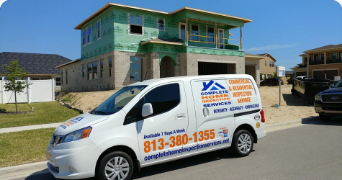Answer the question using only one word or a concise phrase: What is the phone number on the van?

813-380-1355